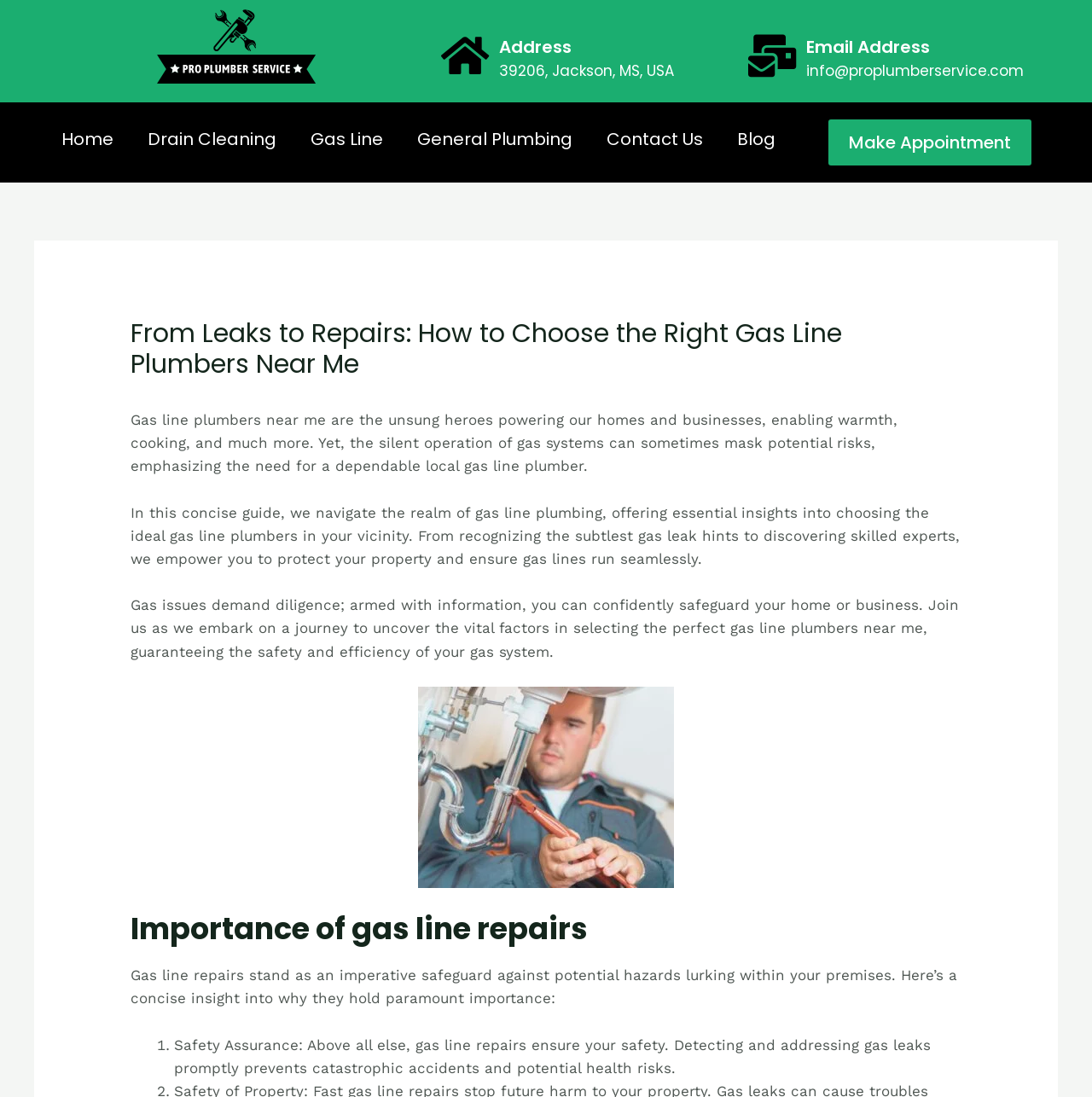Respond to the question below with a single word or phrase:
What is the address of the gas line plumbers?

39206, Jackson, MS, USA